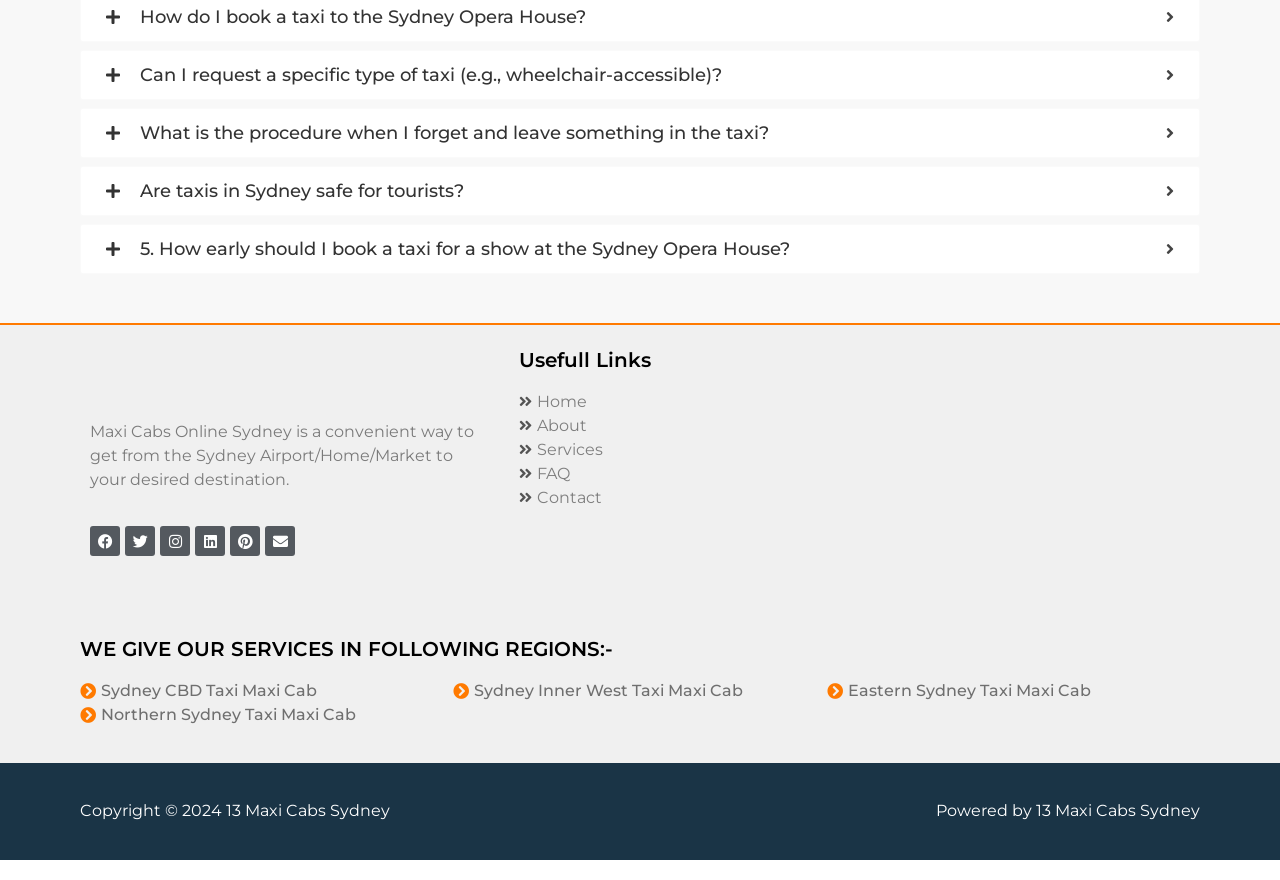Identify the bounding box coordinates of the area you need to click to perform the following instruction: "View the About page".

[0.405, 0.47, 0.524, 0.497]